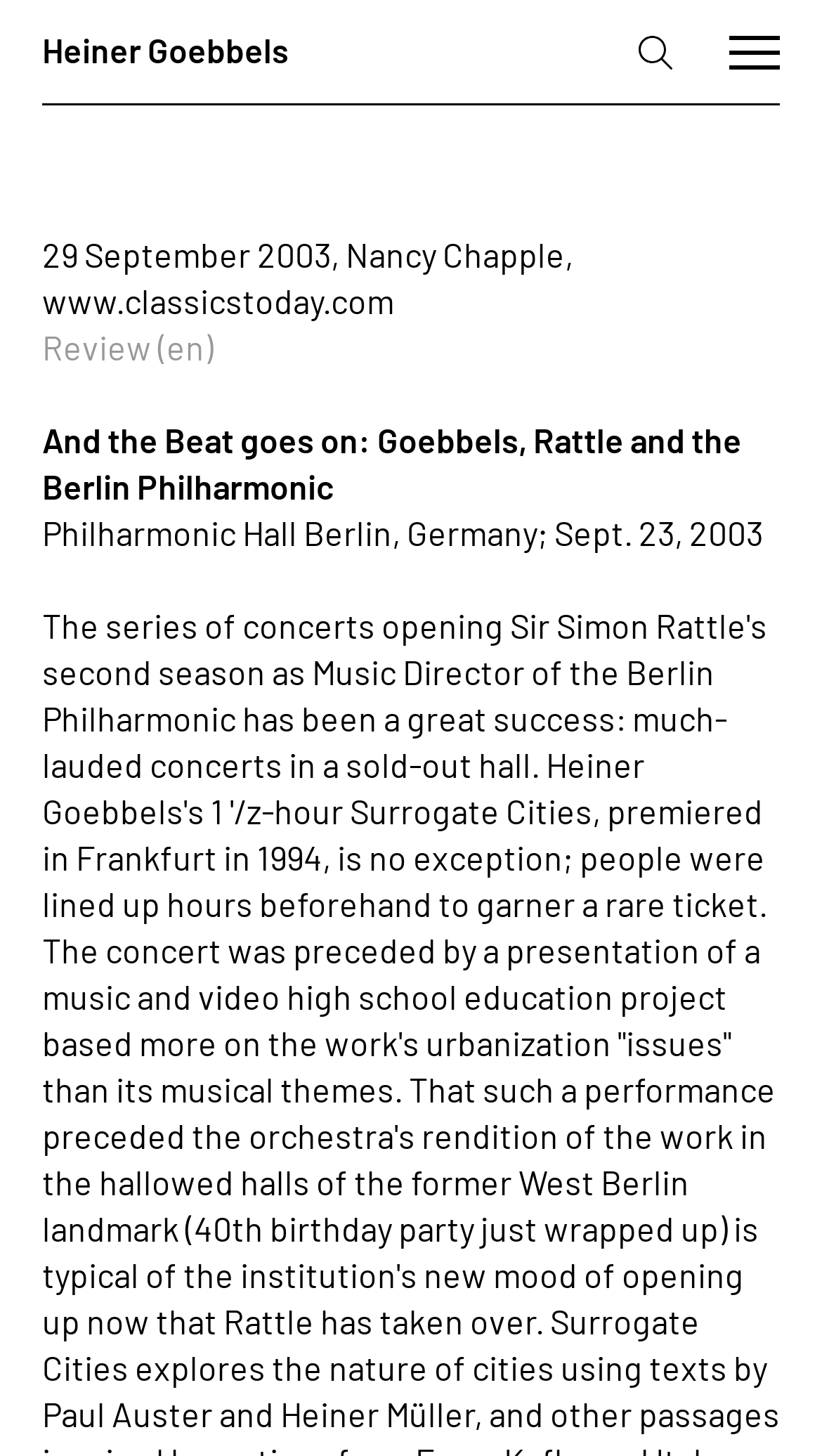What is the language of the review mentioned?
Answer the question in a detailed and comprehensive manner.

I found the StaticText element with the text 'Review (en)' which indicates that the review is in English.